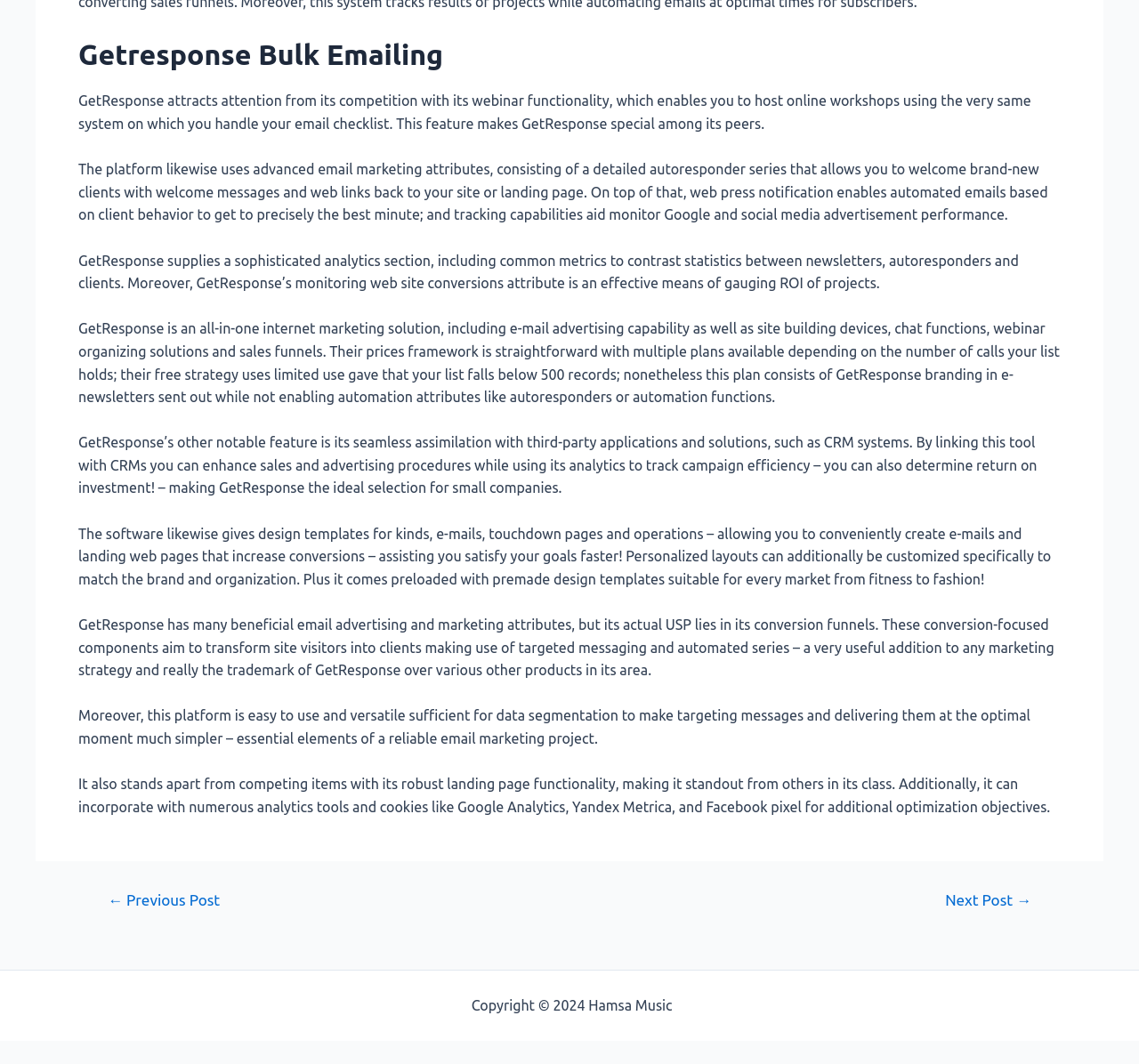What is the purpose of GetResponse's conversion funnels?
Provide an in-depth and detailed explanation in response to the question.

The webpage explains that GetResponse's conversion funnels aim to convert site visitors into customers using targeted messaging and automated series, which is a very useful addition to any marketing strategy and a key feature of GetResponse.